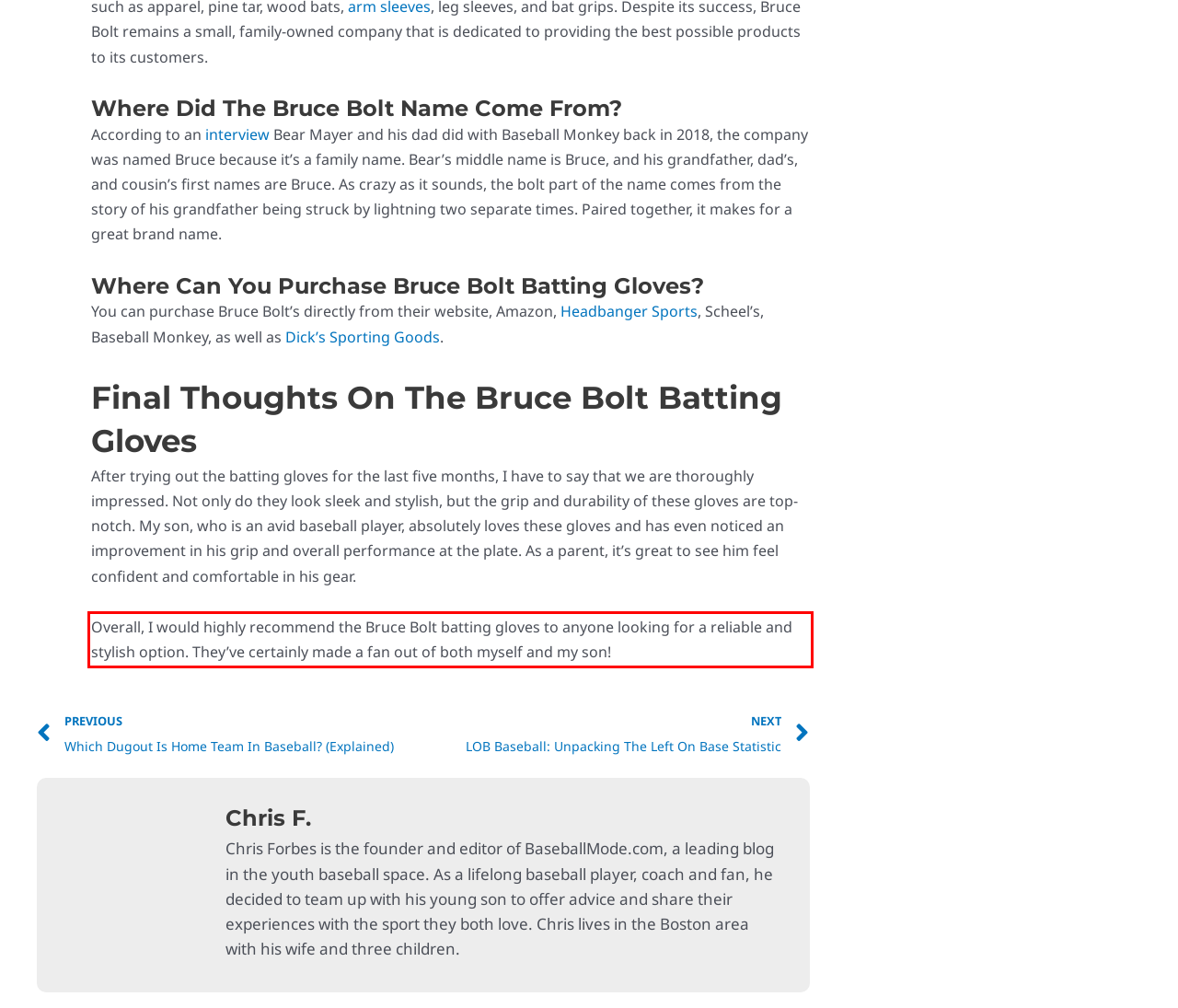Perform OCR on the text inside the red-bordered box in the provided screenshot and output the content.

Overall, I would highly recommend the Bruce Bolt batting gloves to anyone looking for a reliable and stylish option. They’ve certainly made a fan out of both myself and my son!